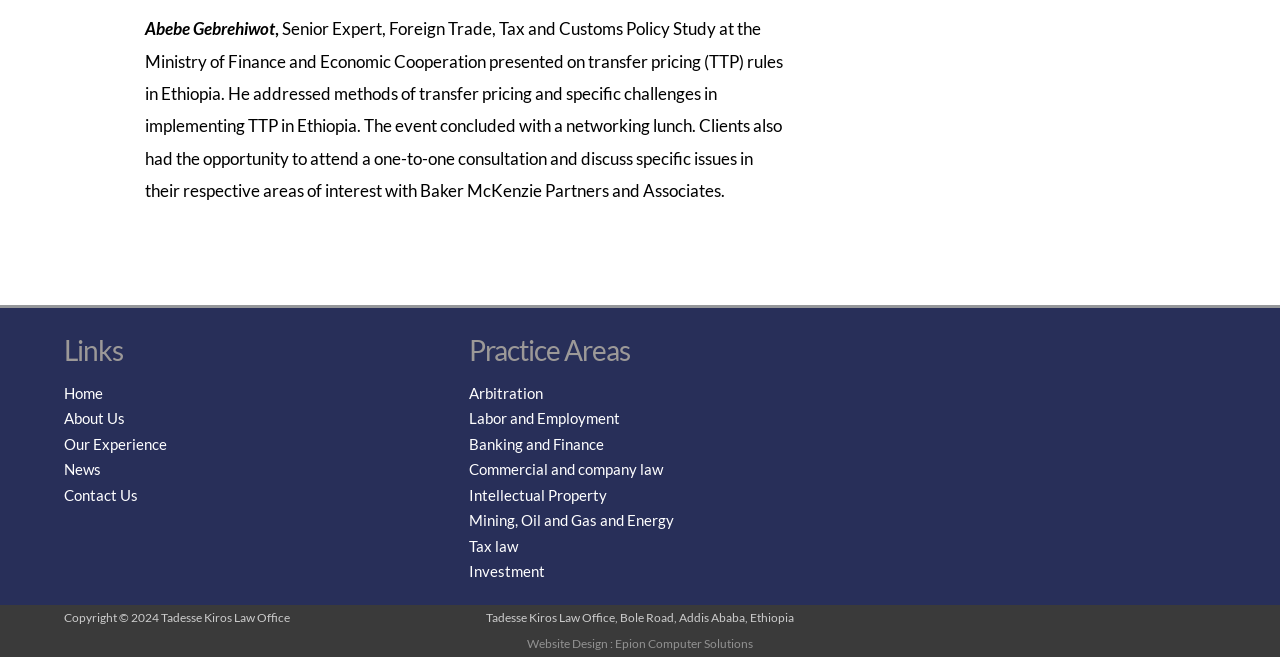Identify the bounding box coordinates of the clickable region required to complete the instruction: "Click the link to find student accommodation in West Kensington". The coordinates should be given as four float numbers within the range of 0 and 1, i.e., [left, top, right, bottom].

None